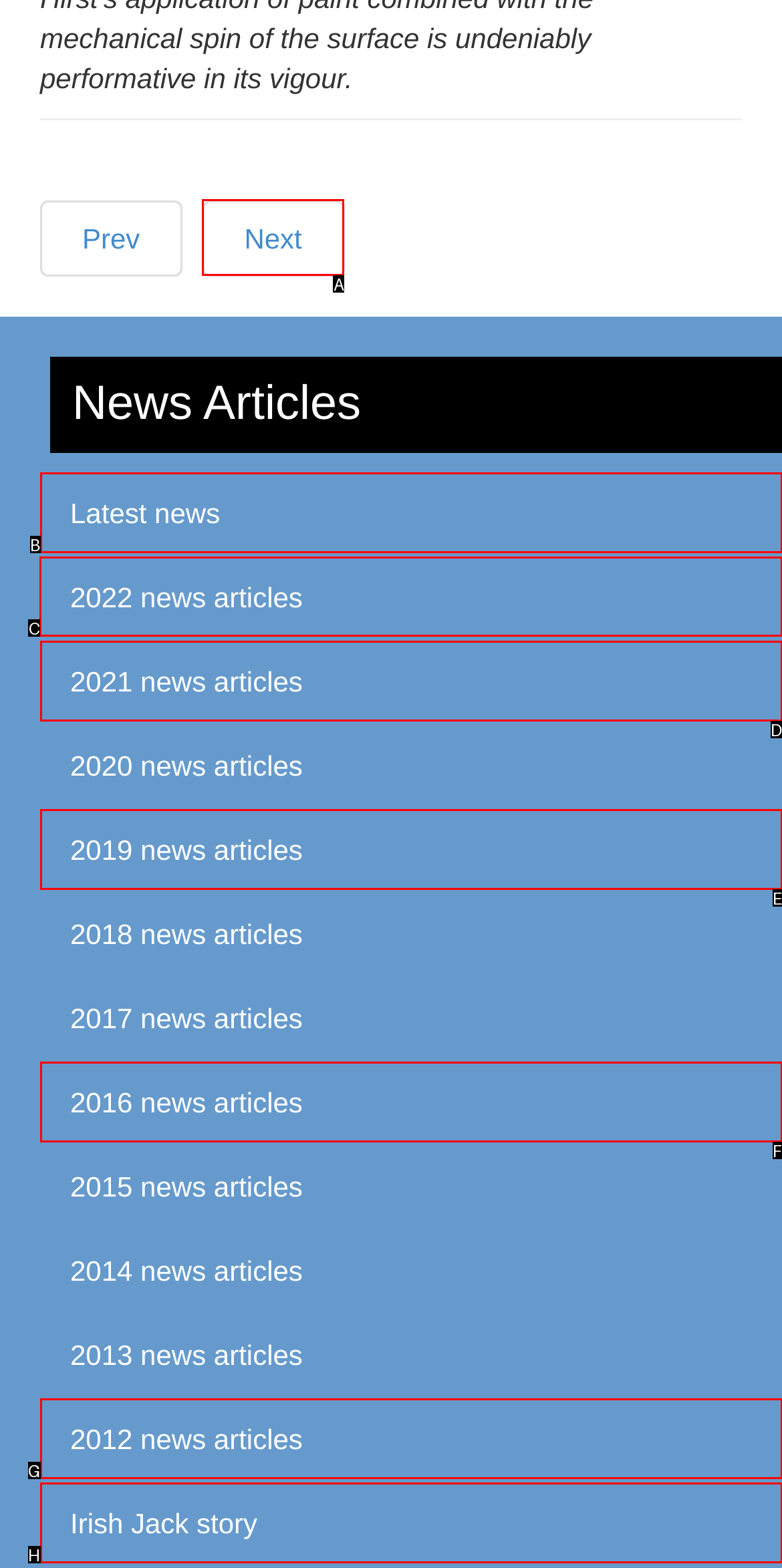Pick the right letter to click to achieve the task: Read 2022 news articles
Answer with the letter of the correct option directly.

C